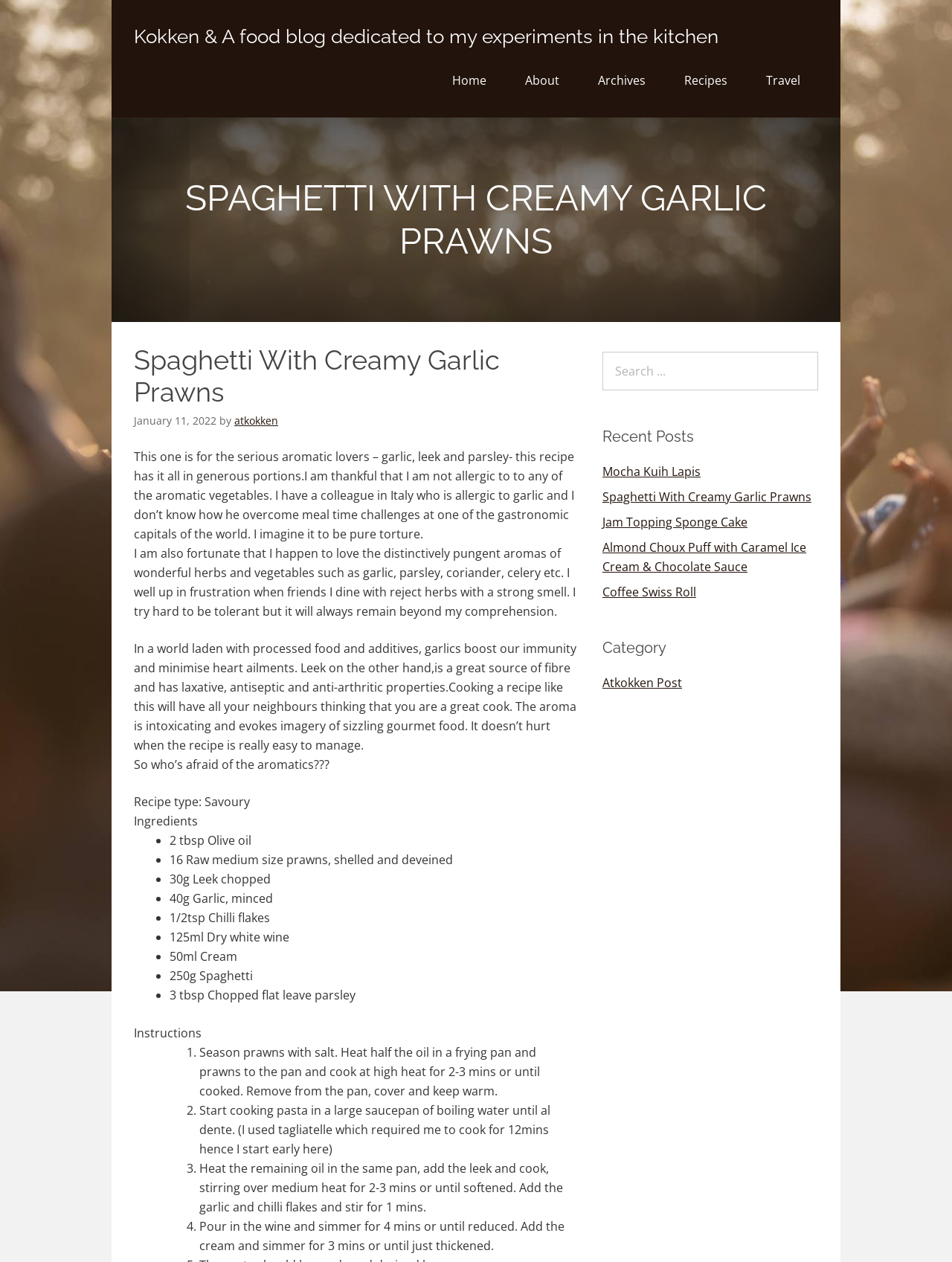Can you find the bounding box coordinates of the area I should click to execute the following instruction: "Click on the 'Home' link"?

[0.456, 0.046, 0.53, 0.081]